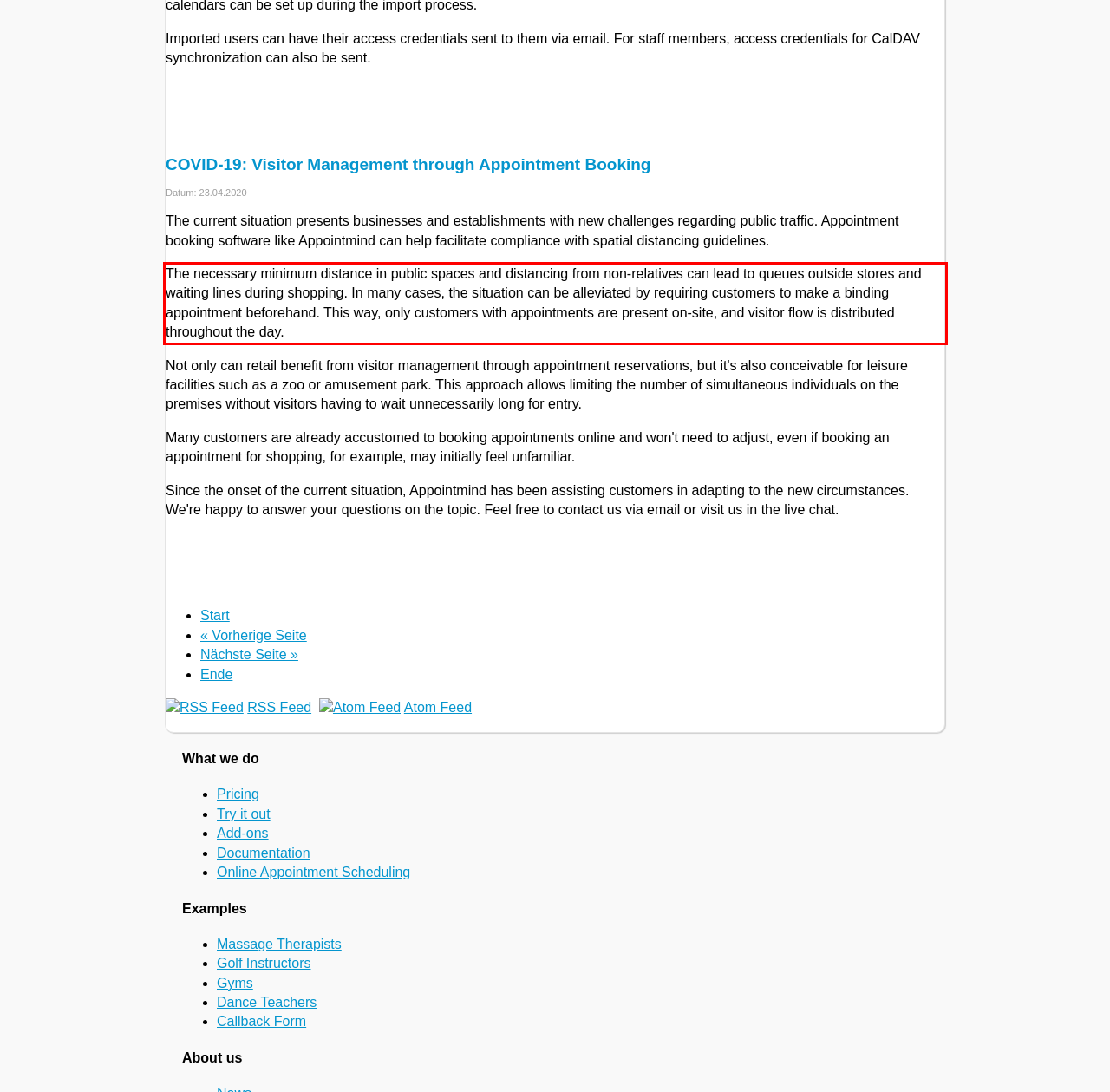Given a screenshot of a webpage, identify the red bounding box and perform OCR to recognize the text within that box.

The necessary minimum distance in public spaces and distancing from non-relatives can lead to queues outside stores and waiting lines during shopping. In many cases, the situation can be alleviated by requiring customers to make a binding appointment beforehand. This way, only customers with appointments are present on-site, and visitor flow is distributed throughout the day.